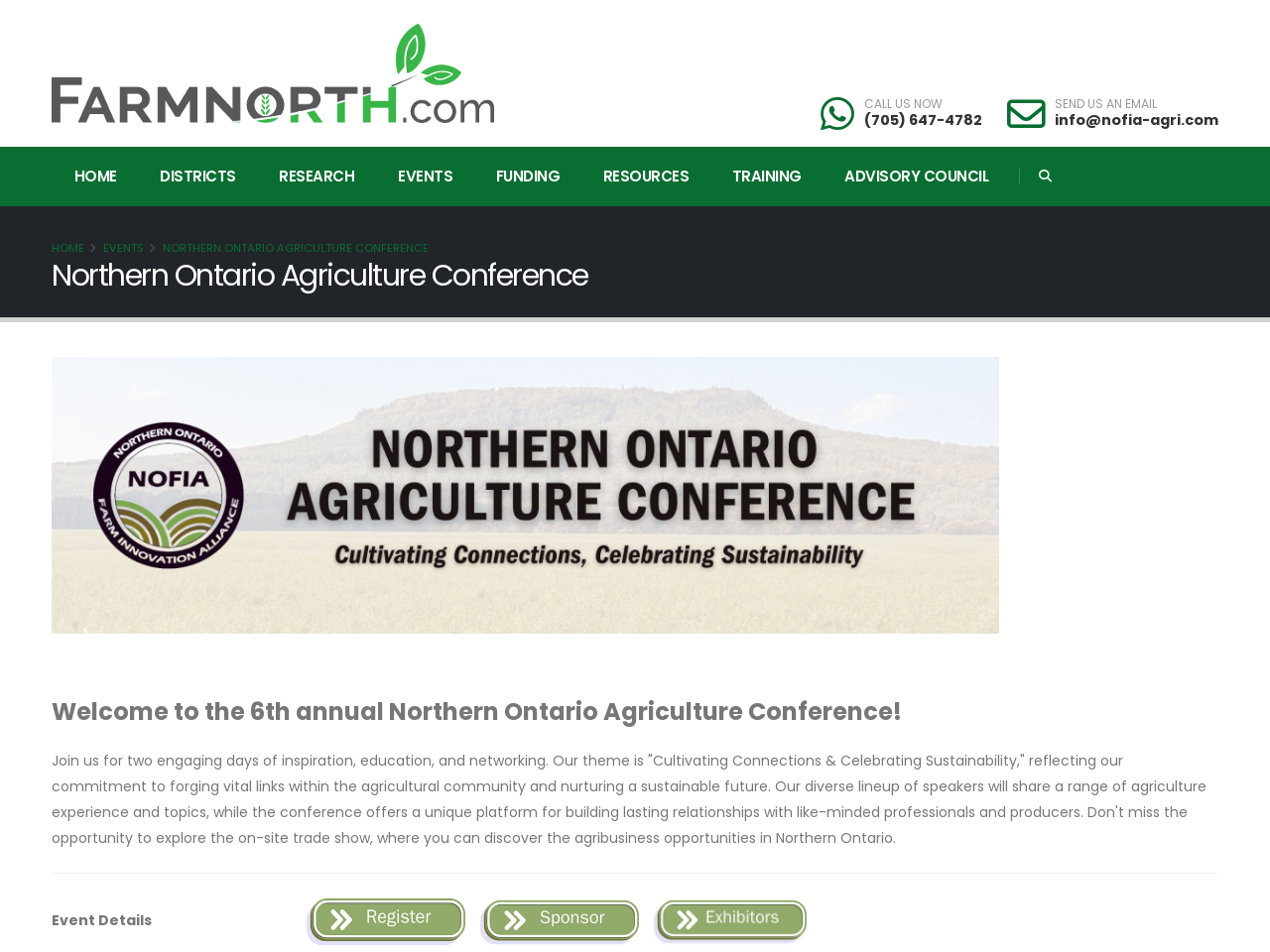Please locate the bounding box coordinates for the element that should be clicked to achieve the following instruction: "View the 'EVENTS' page". Ensure the coordinates are given as four float numbers between 0 and 1, i.e., [left, top, right, bottom].

[0.297, 0.173, 0.373, 0.198]